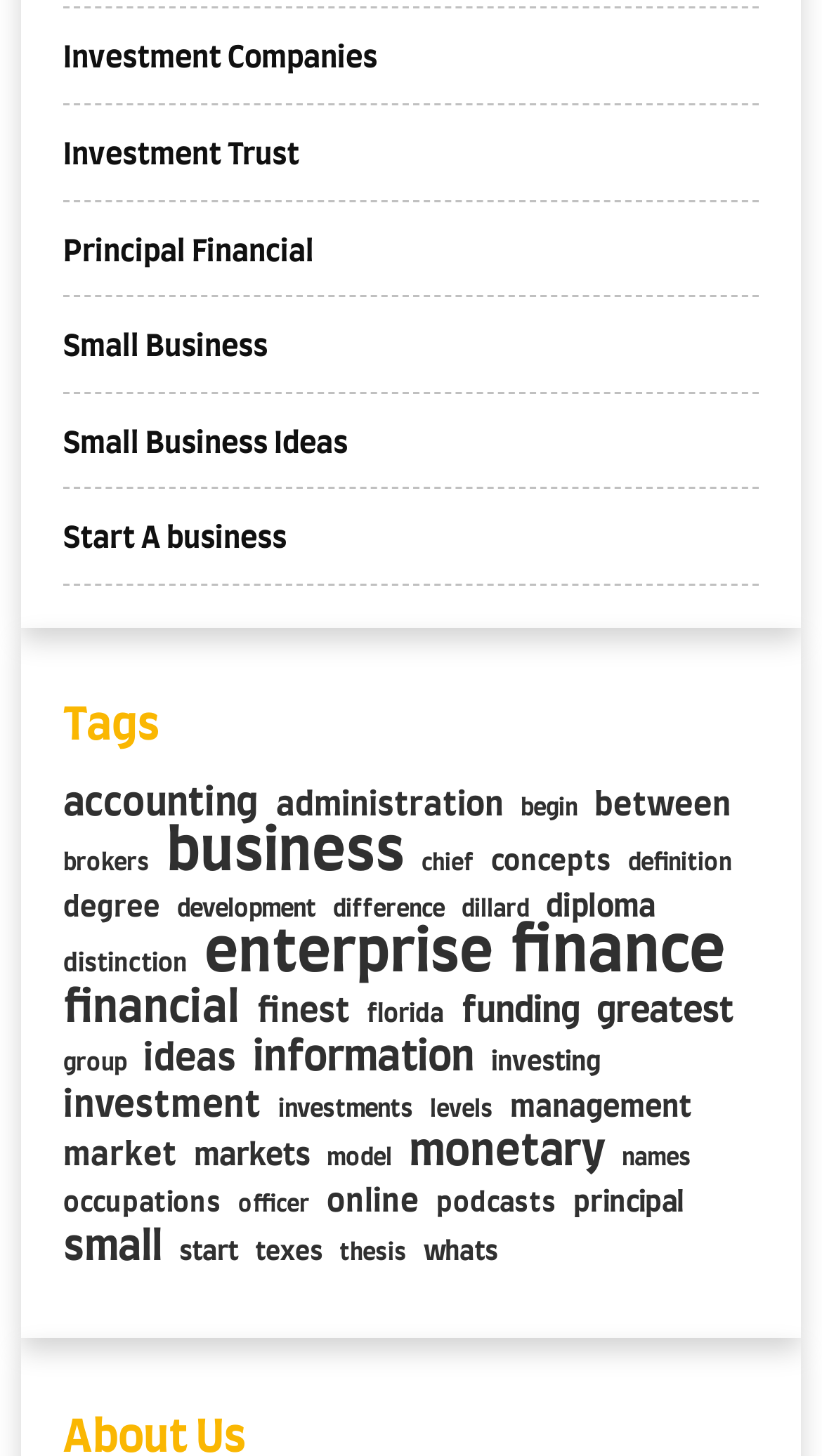Please specify the coordinates of the bounding box for the element that should be clicked to carry out this instruction: "Click on 'Investment Companies'". The coordinates must be four float numbers between 0 and 1, formatted as [left, top, right, bottom].

[0.077, 0.031, 0.459, 0.051]